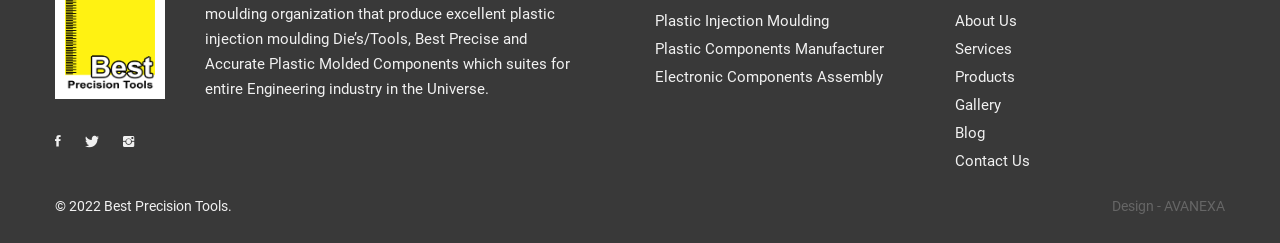What is the company name mentioned in the footer?
Can you provide an in-depth and detailed response to the question?

I found the company name 'Best Precision Tools' in the footer section of the webpage, which is indicated by the StaticText element '© 2022 Best Precision Tools.'